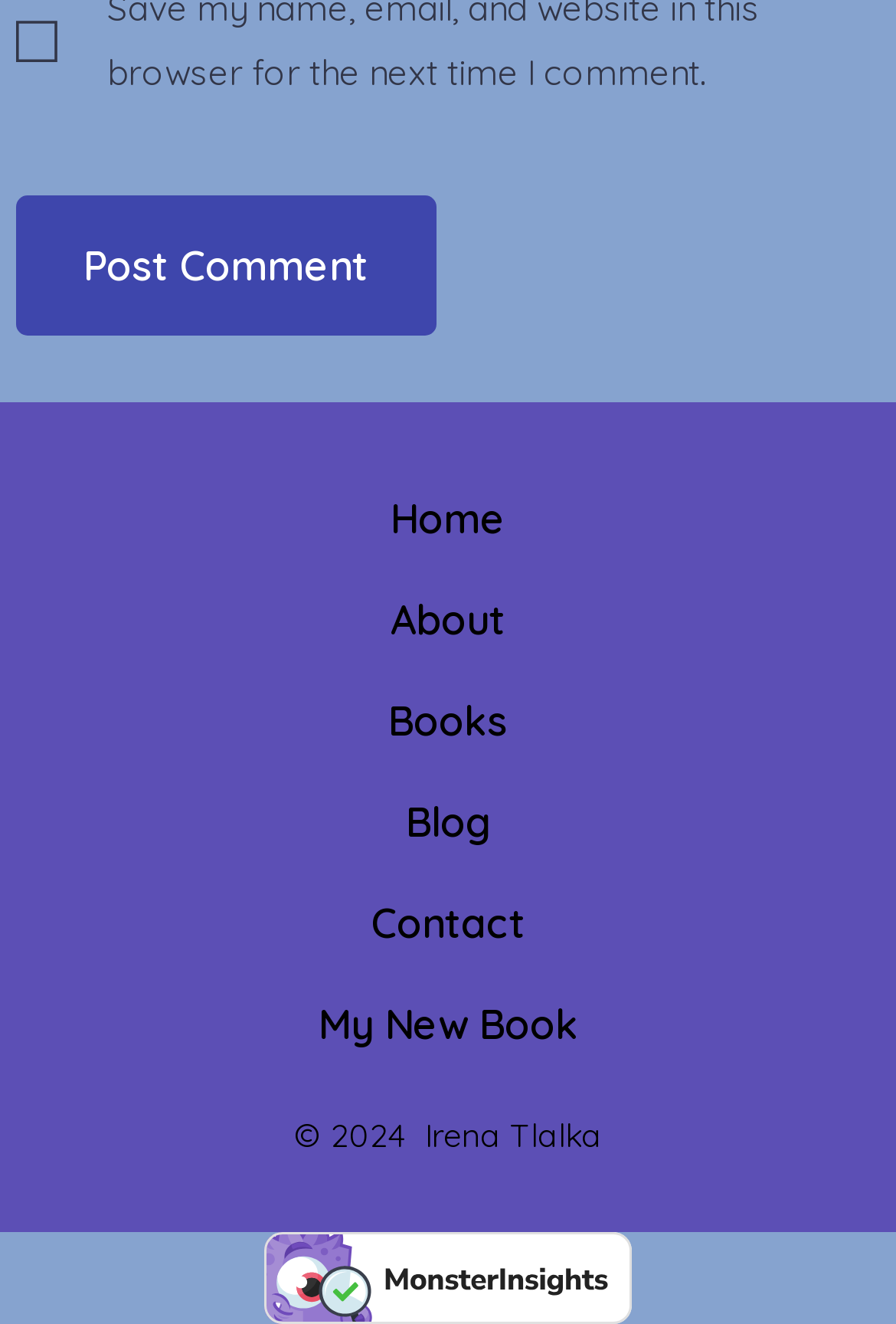What is the author's name?
Kindly offer a comprehensive and detailed response to the question.

The author's name can be found at the bottom of the webpage, where it says 'Irena Tlalka' next to the copyright symbol.